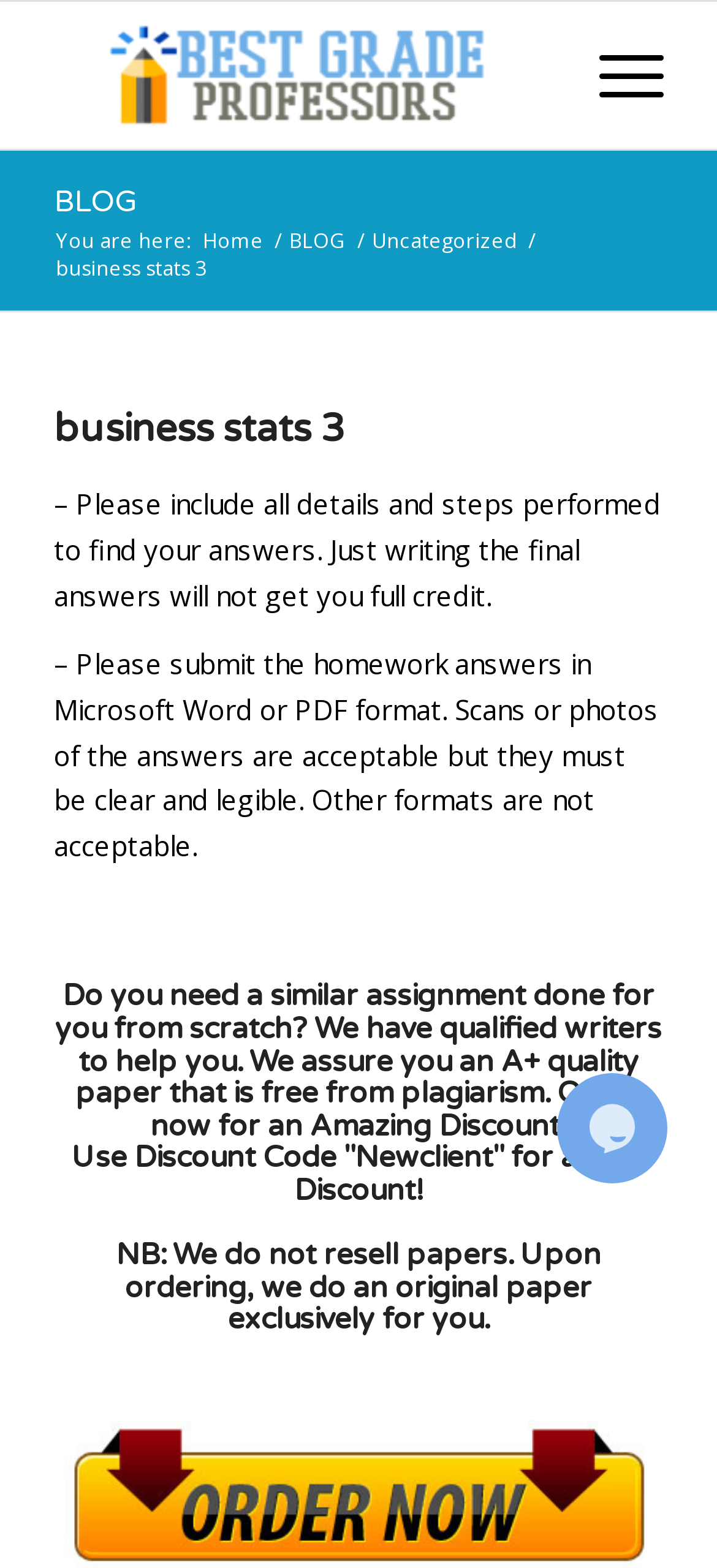Specify the bounding box coordinates of the region I need to click to perform the following instruction: "open the chat widget". The coordinates must be four float numbers in the range of 0 to 1, i.e., [left, top, right, bottom].

[0.777, 0.68, 0.949, 0.755]